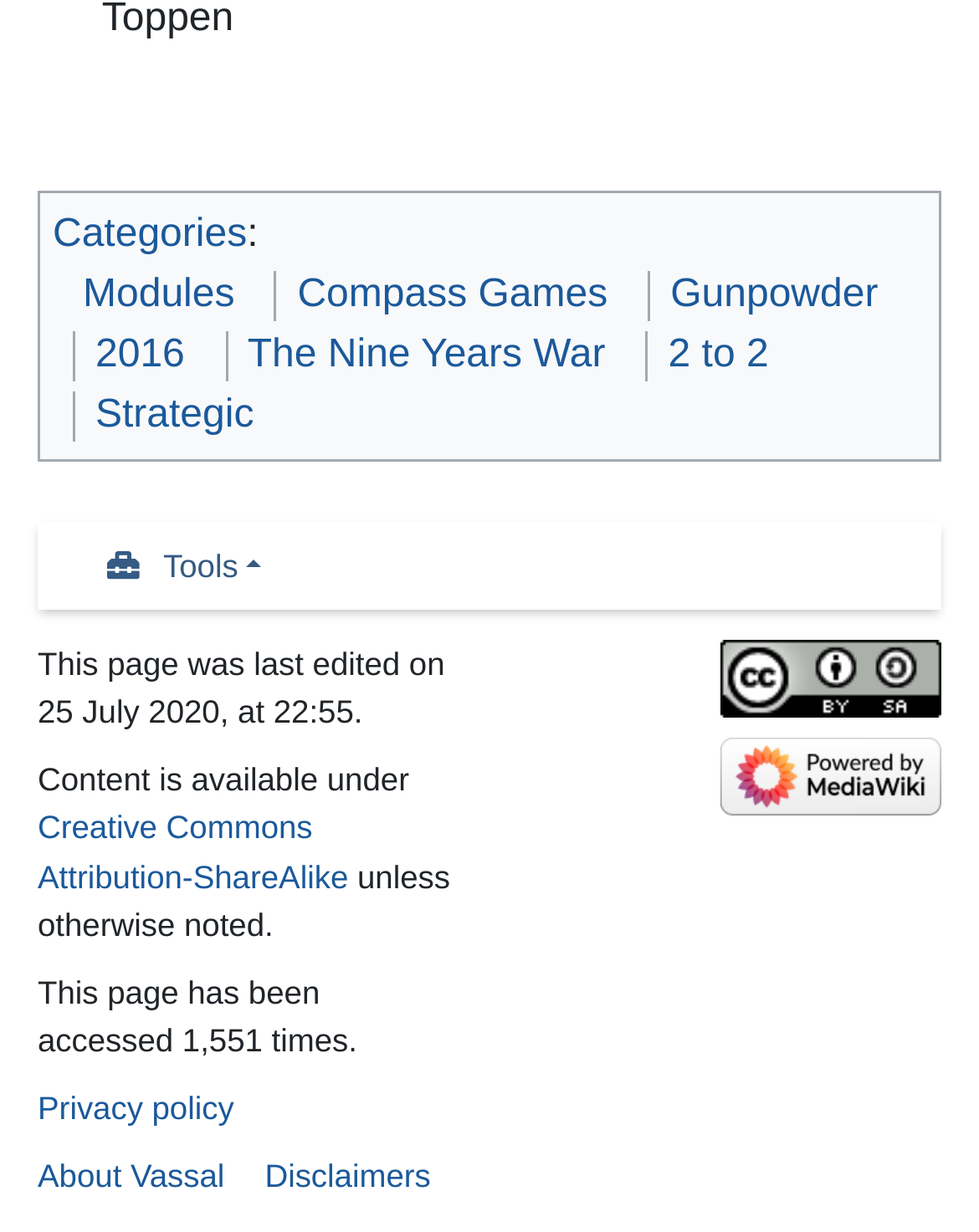Please specify the bounding box coordinates for the clickable region that will help you carry out the instruction: "Visit Compass Games".

[0.304, 0.221, 0.621, 0.256]